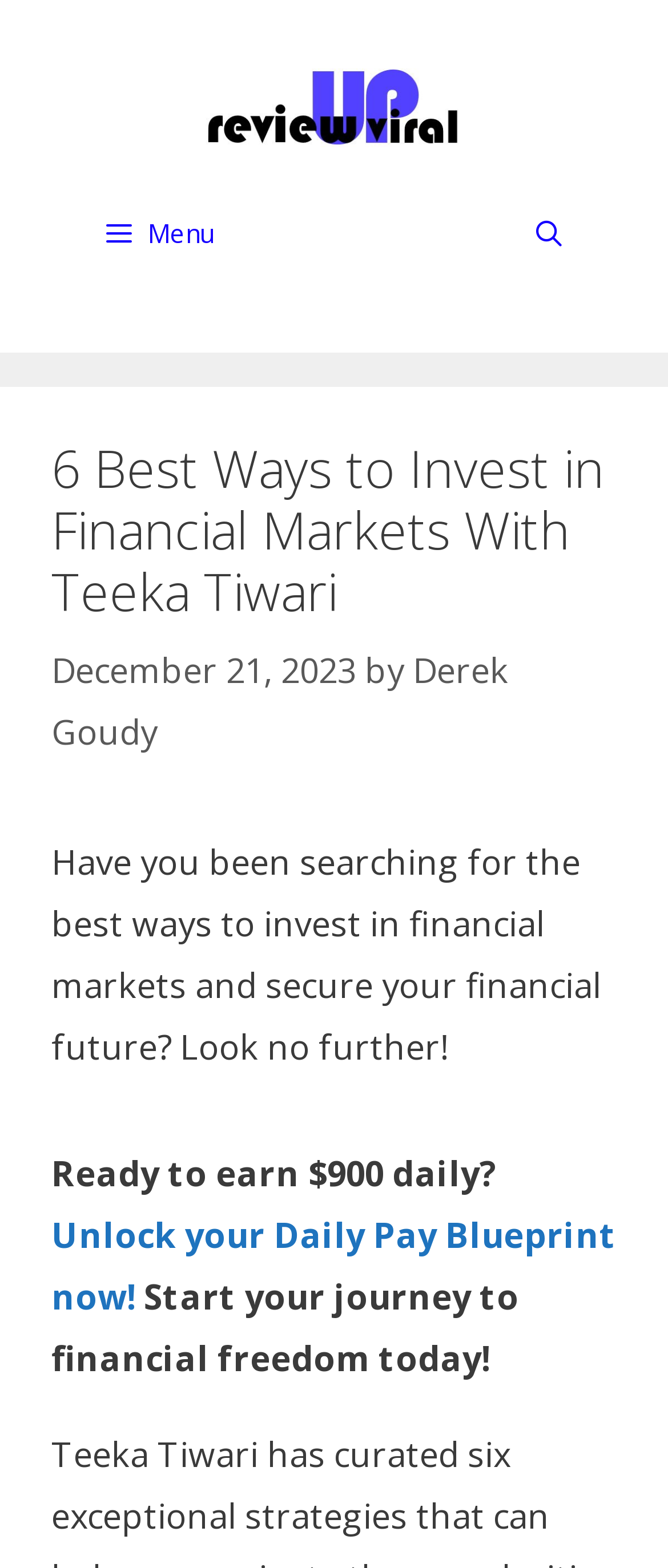Refer to the screenshot and give an in-depth answer to this question: What is the promise of the Daily Pay Blueprint?

I found the promise of the Daily Pay Blueprint by reading the text that says 'Ready to earn $900 daily?' which implies that the Daily Pay Blueprint promises to help users earn $900 daily.